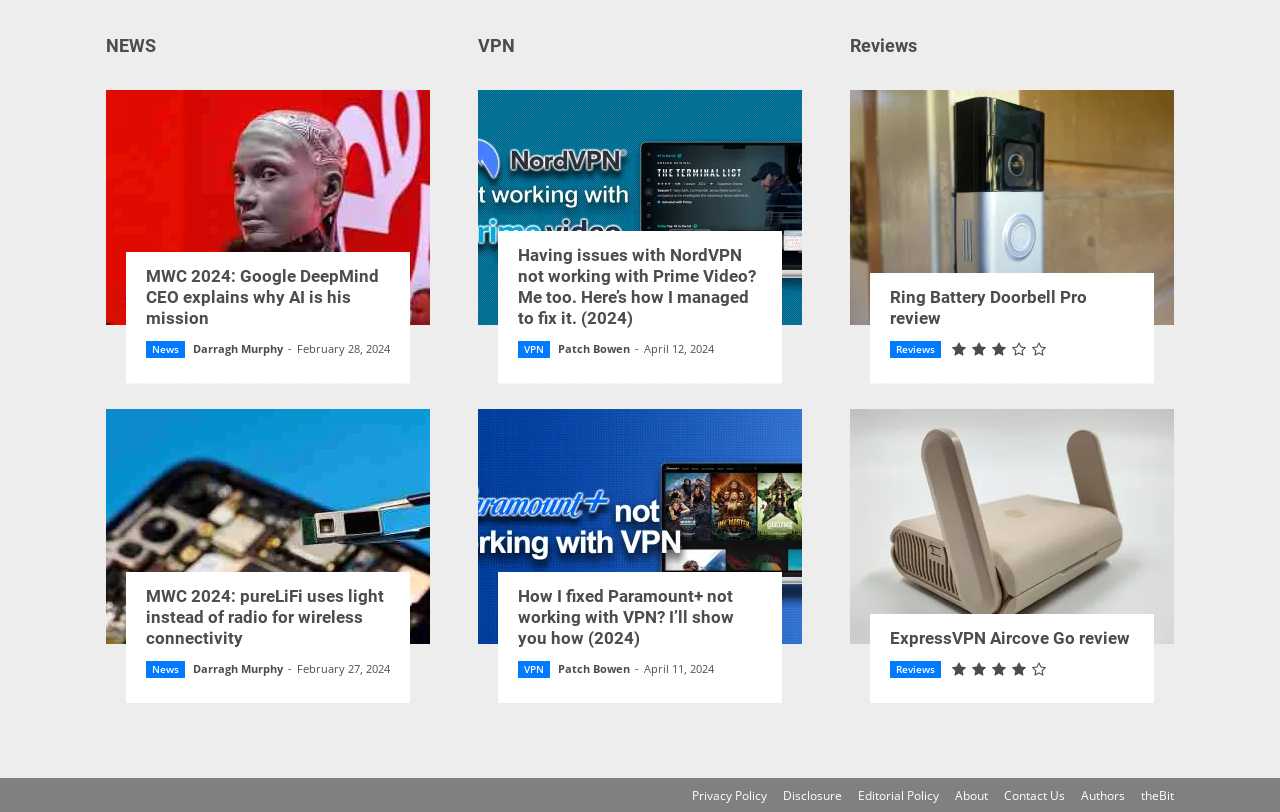What is the topic of the 'VPN' section?
Examine the image and provide an in-depth answer to the question.

The 'VPN' section has two articles, one about 'NordVPN not working with Prime Video' and another about 'Paramount+ not working with VPN', which indicates that the topic of this section is issues with NordVPN and Paramount+.